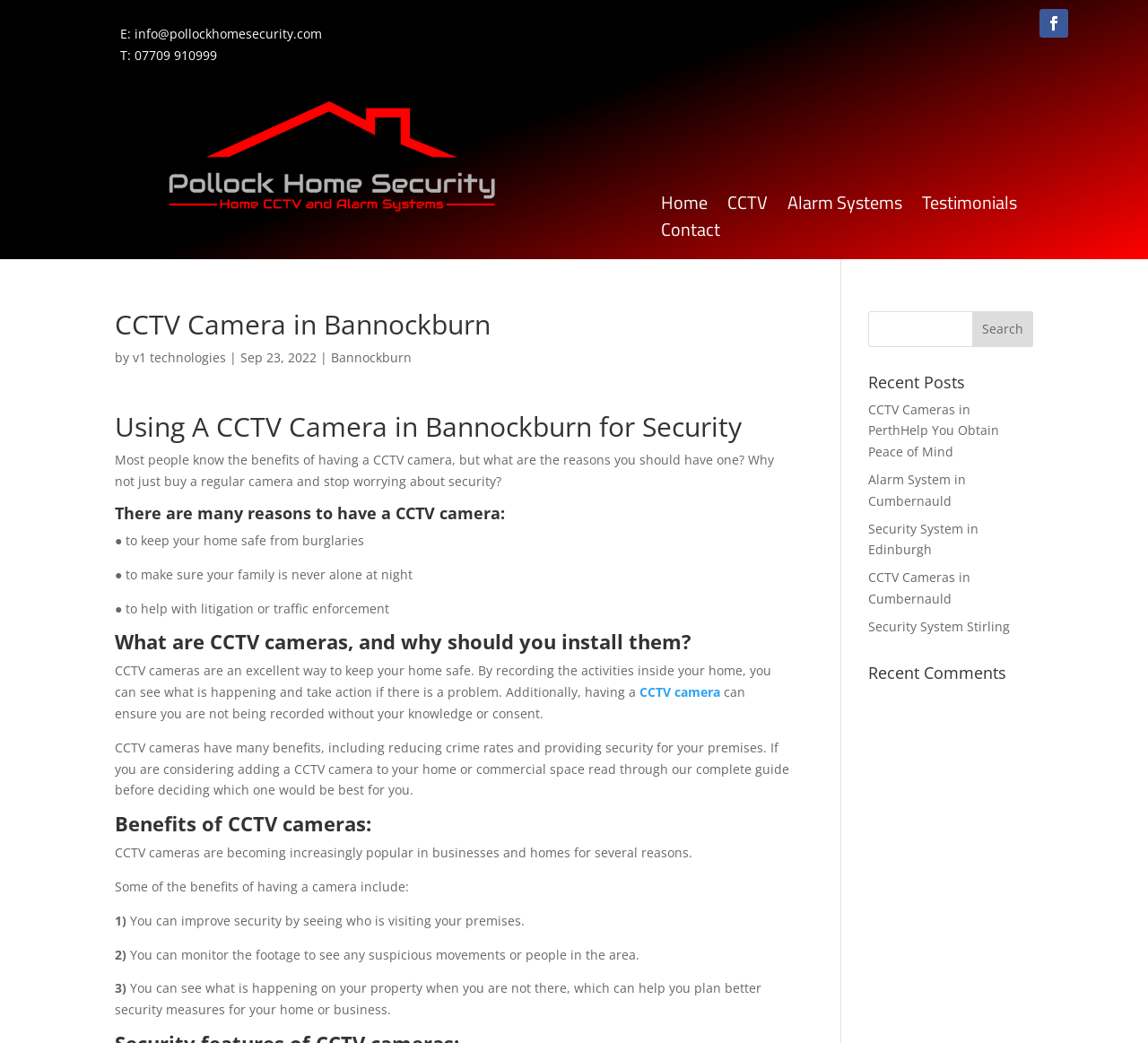What is the company name on the logo?
Your answer should be a single word or phrase derived from the screenshot.

Pollock Home Security